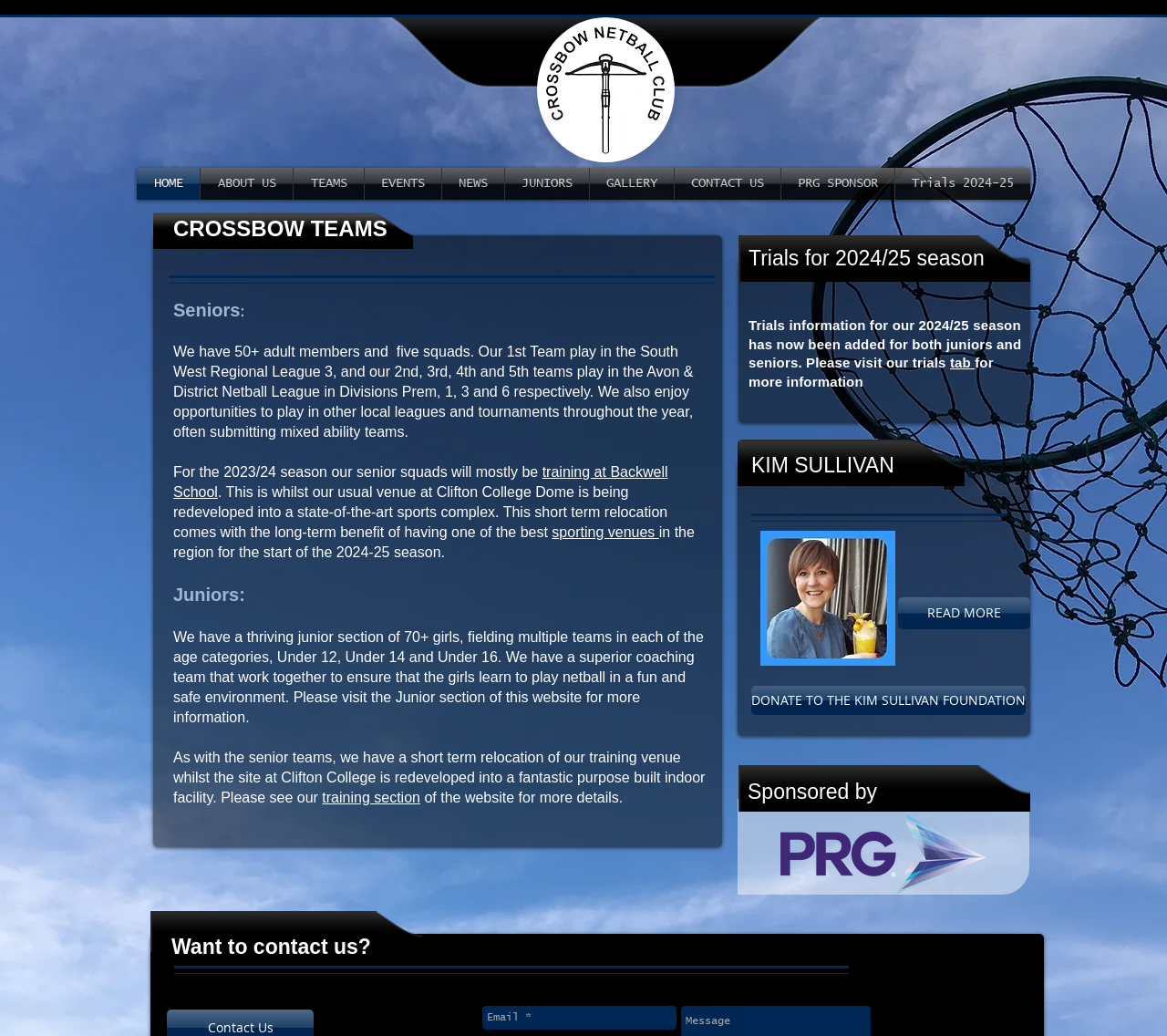Please identify the bounding box coordinates of the clickable area that will fulfill the following instruction: "Enter email". The coordinates should be in the format of four float numbers between 0 and 1, i.e., [left, top, right, bottom].

[0.412, 0.97, 0.58, 0.995]